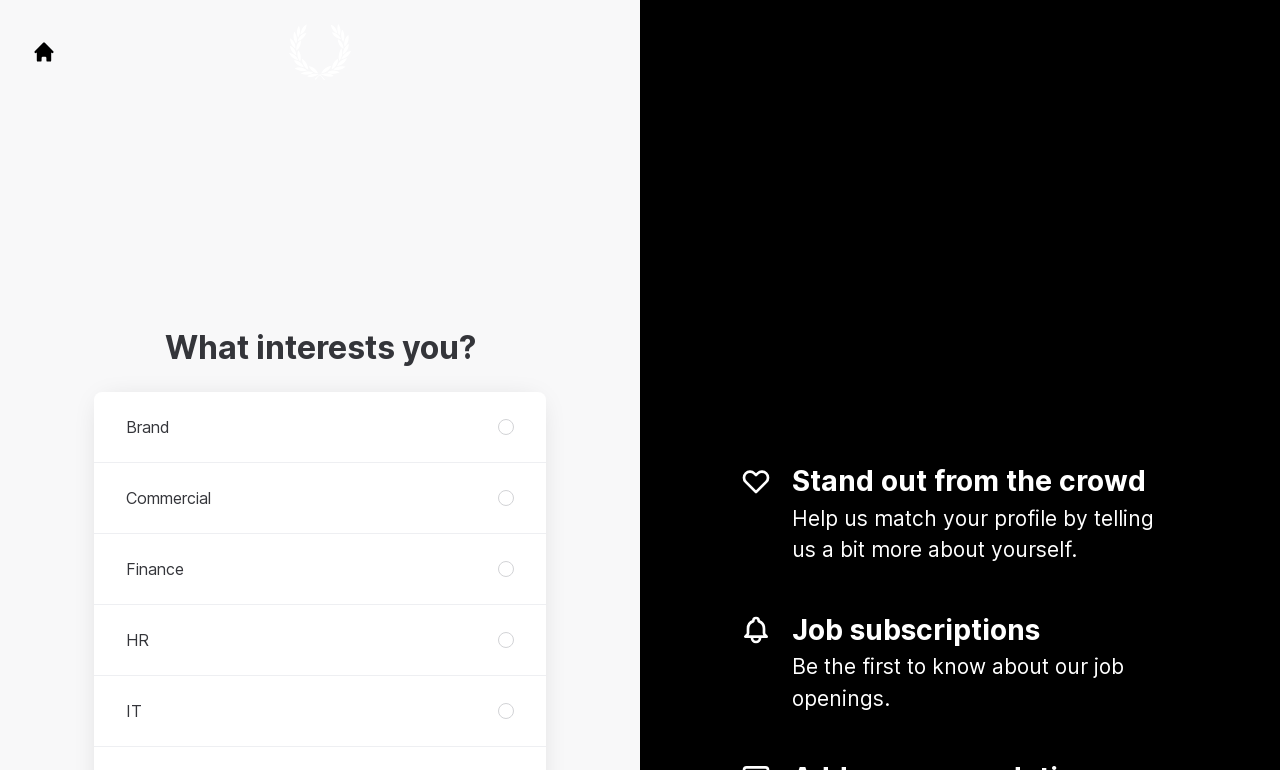Your task is to find and give the main heading text of the webpage.

This website uses cookies to ensure you get the best experience on our website.